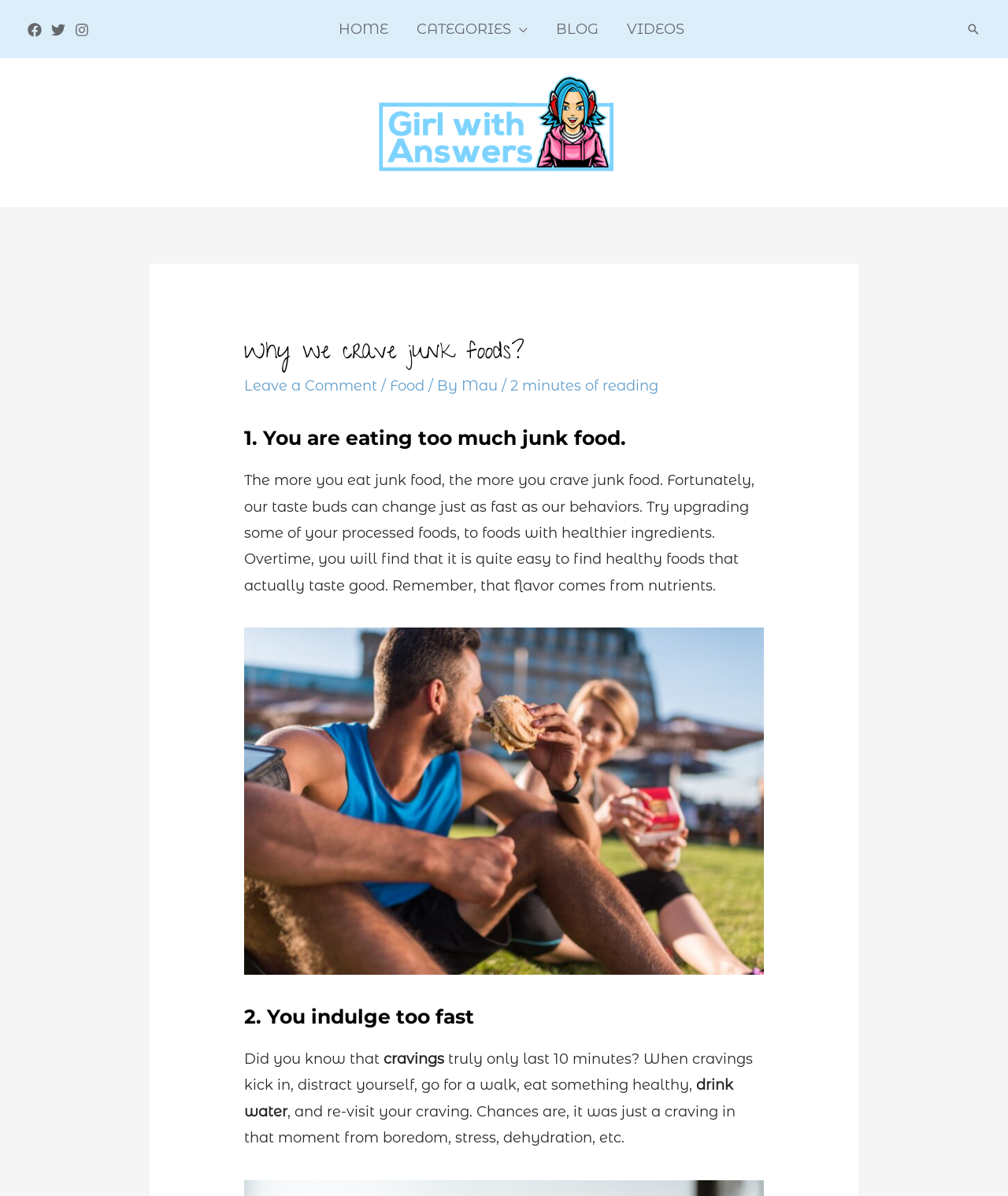Determine the bounding box coordinates of the UI element that matches the following description: "parent_node: CATEGORIES aria-label="Menu Toggle"". The coordinates should be four float numbers between 0 and 1 in the format [left, top, right, bottom].

[0.507, 0.0, 0.523, 0.049]